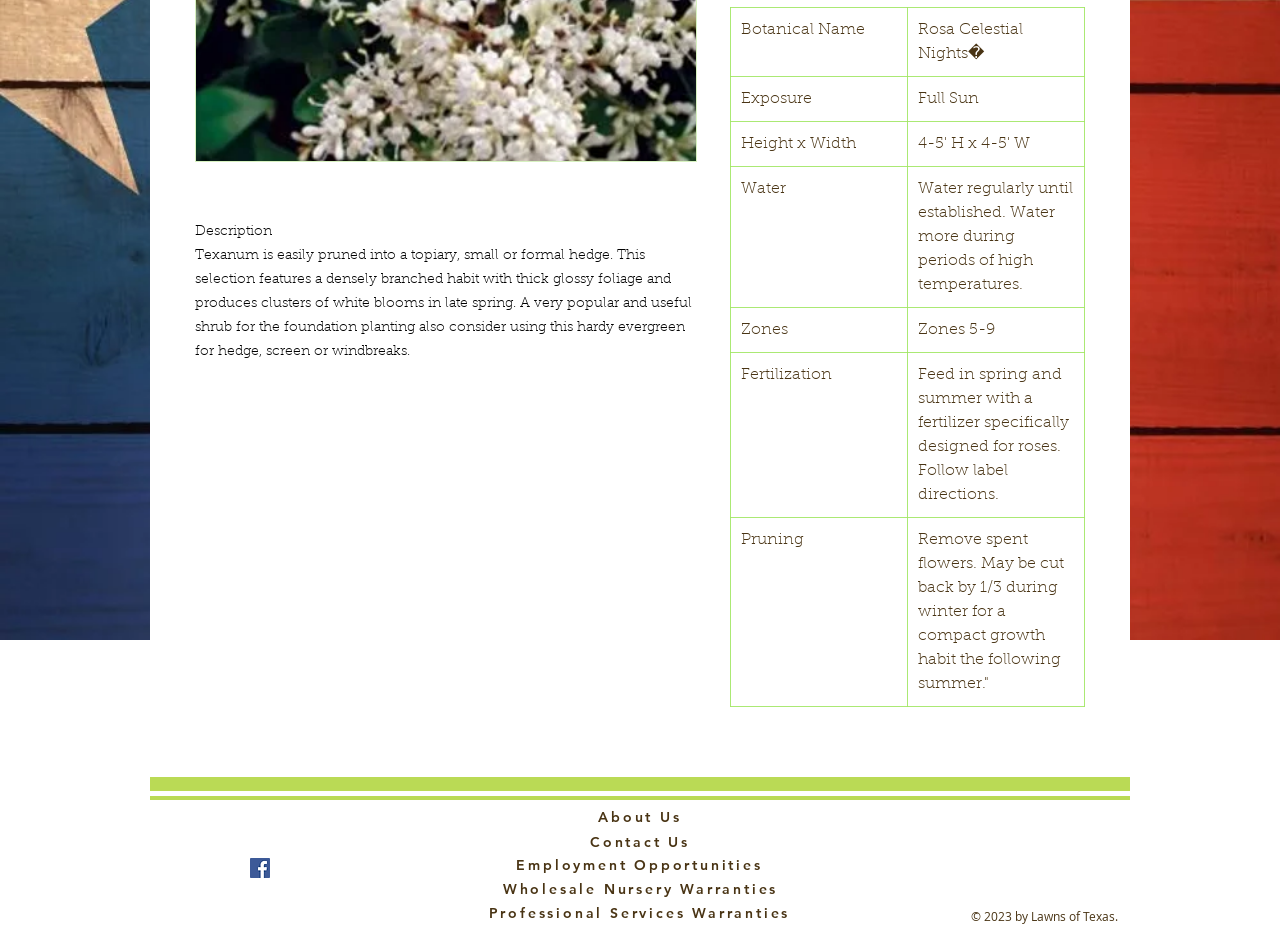Locate the bounding box of the UI element defined by this description: "Professional Services Warranties". The coordinates should be given as four float numbers between 0 and 1, formatted as [left, top, right, bottom].

[0.382, 0.964, 0.617, 0.983]